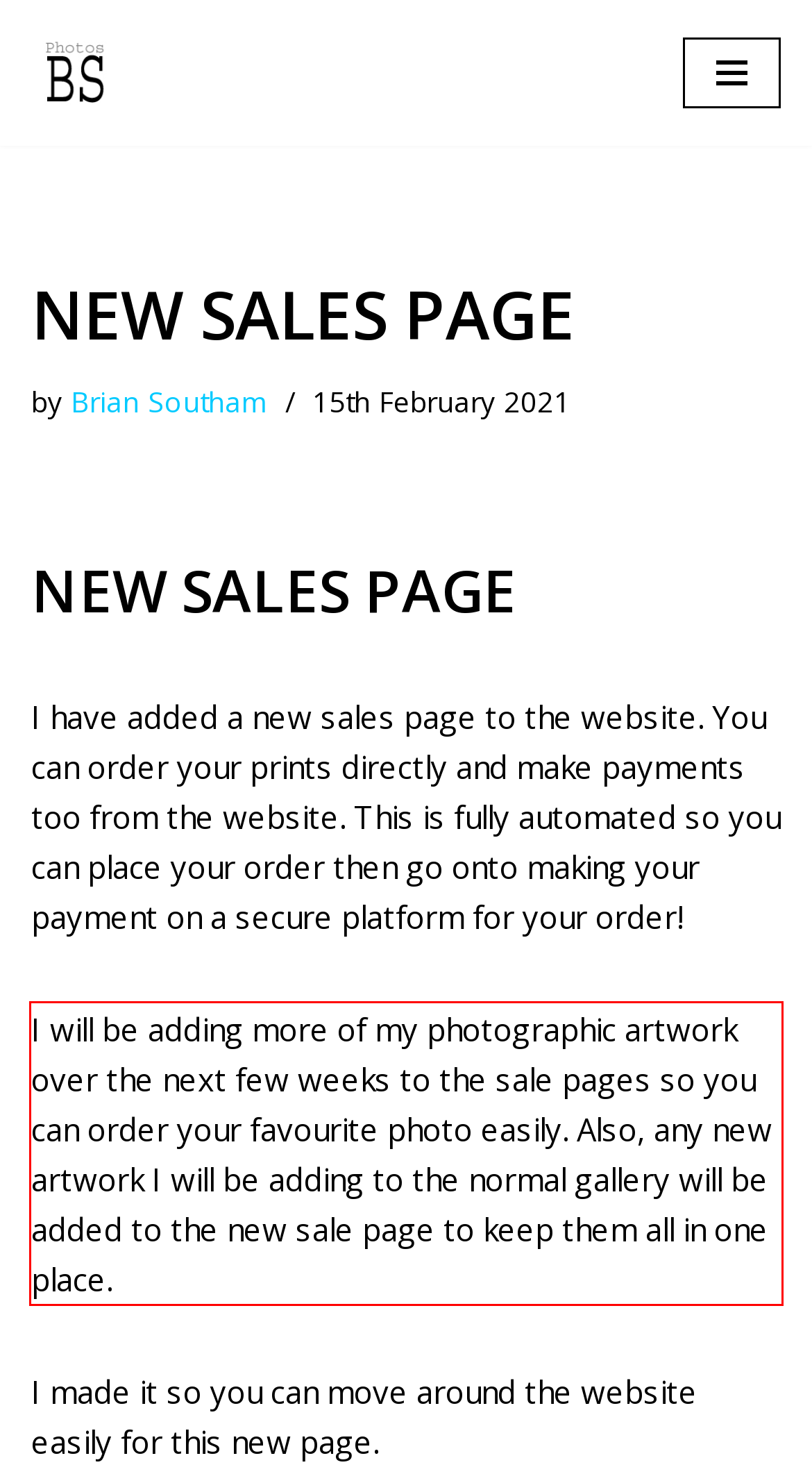Analyze the webpage screenshot and use OCR to recognize the text content in the red bounding box.

I will be adding more of my photographic artwork over the next few weeks to the sale pages so you can order your favourite photo easily. Also, any new artwork I will be adding to the normal gallery will be added to the new sale page to keep them all in one place.